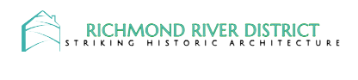Describe all the aspects of the image extensively.

This image features the logo for the "Richmond River District," accompanied by the tagline "Striking Historic Architecture." The design incorporates a simple yet elegant graphic of a structure that emphasizes the area's architectural heritage. The logo is presented in a modern font, combining both uppercase and lowercase letters to create a visually appealing contrast. This representation highlights the rich historical aesthetic of the district, inviting viewers to explore its unique architectural offerings.